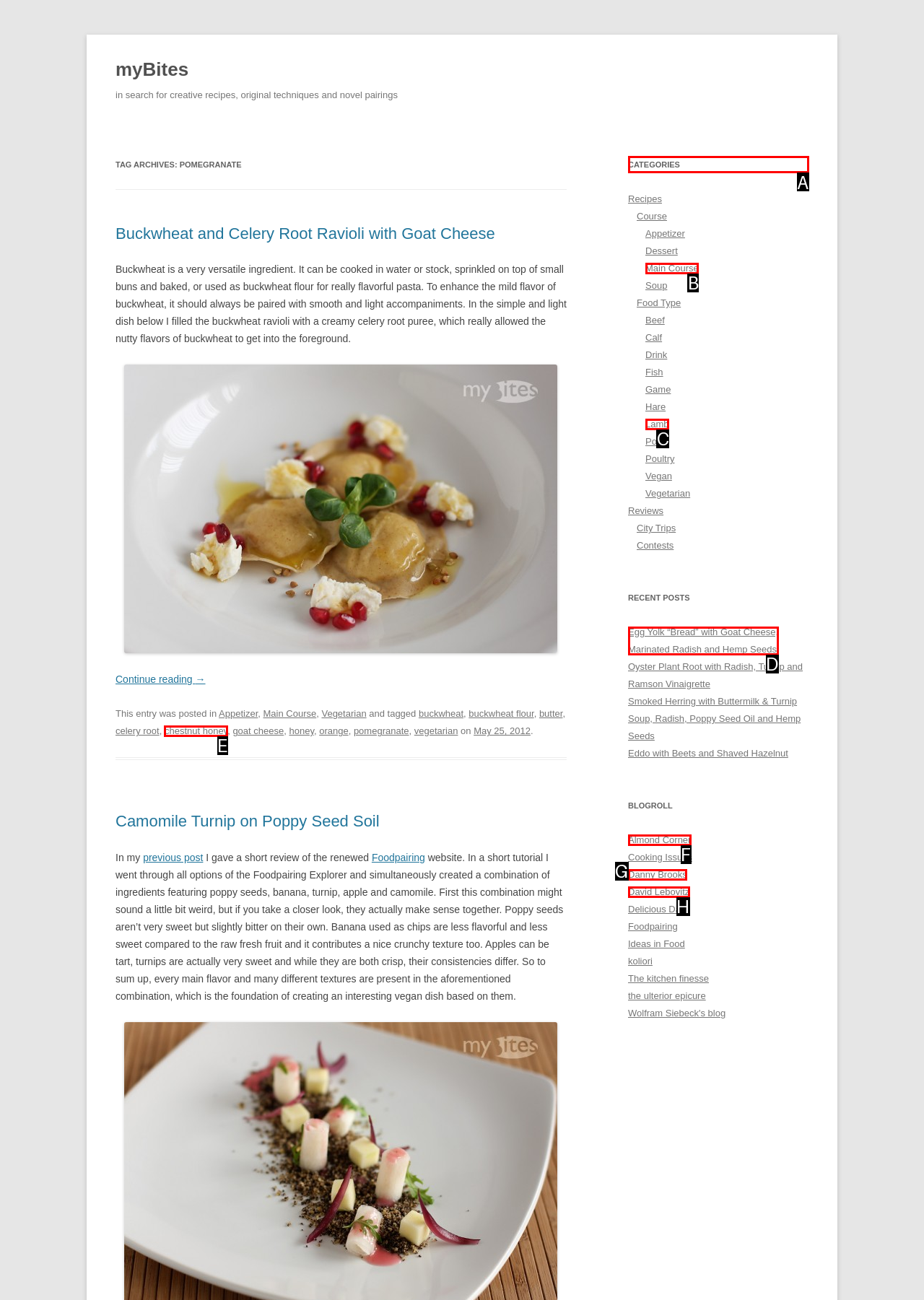Identify the letter of the option to click in order to Explore the 'CATEGORIES' section. Answer with the letter directly.

A